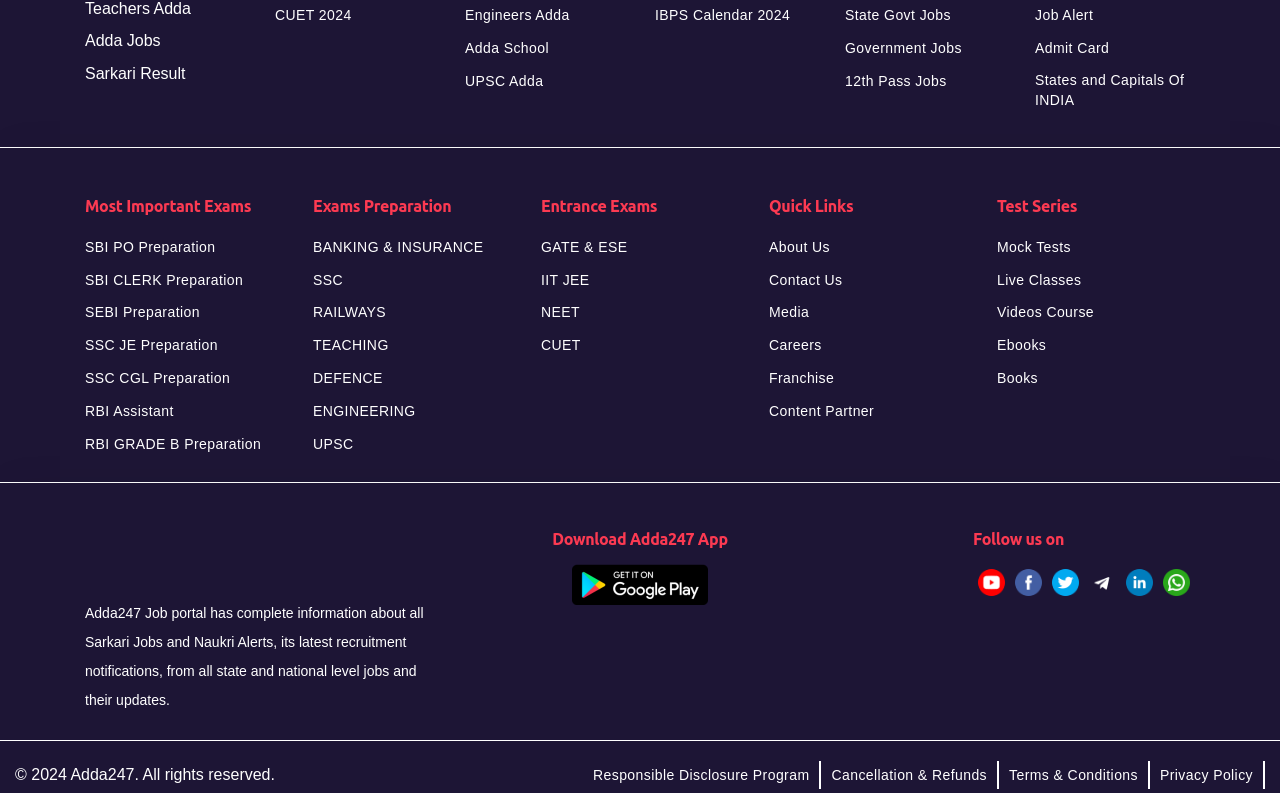What is the name of the entrance exam listed after 'IIT JEE'?
Using the picture, provide a one-word or short phrase answer.

NEET